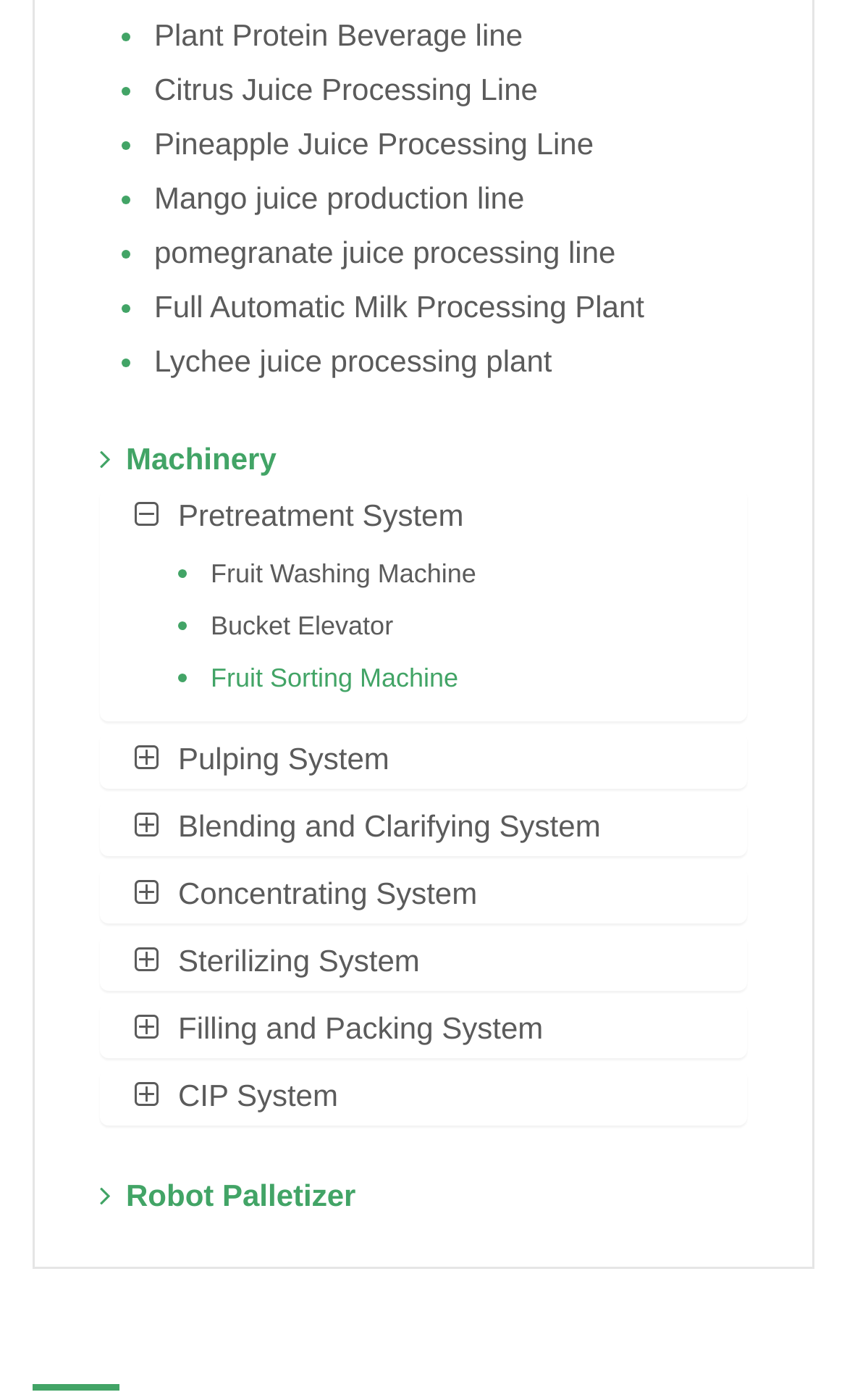Identify the bounding box coordinates necessary to click and complete the given instruction: "Click on Fruit Washing Machine link".

[0.249, 0.398, 0.562, 0.42]